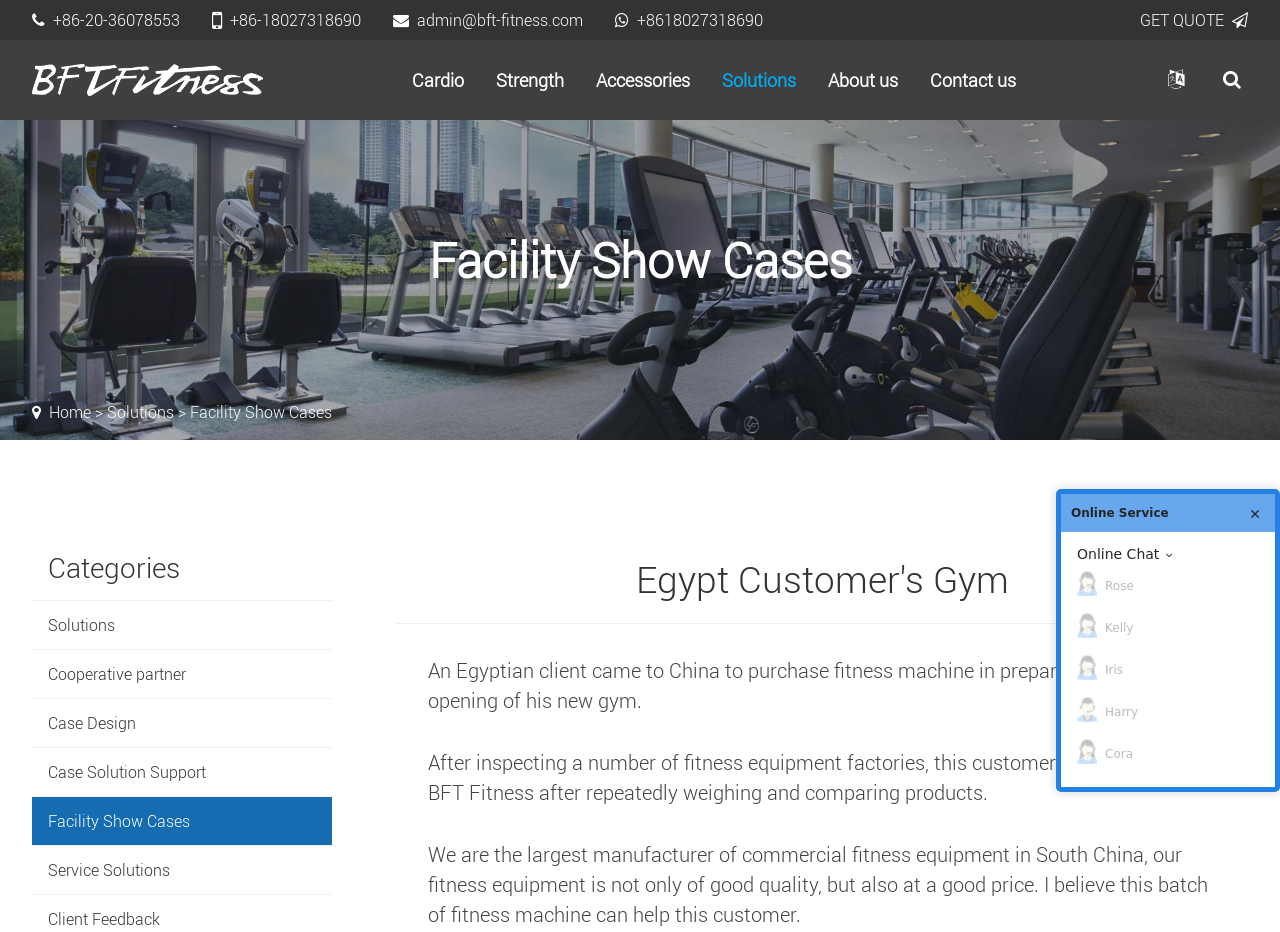Using floating point numbers between 0 and 1, provide the bounding box coordinates in the format (top-left x, top-left y, bottom-right x, bottom-right y). Locate the UI element described here: About us

[0.634, 0.043, 0.714, 0.129]